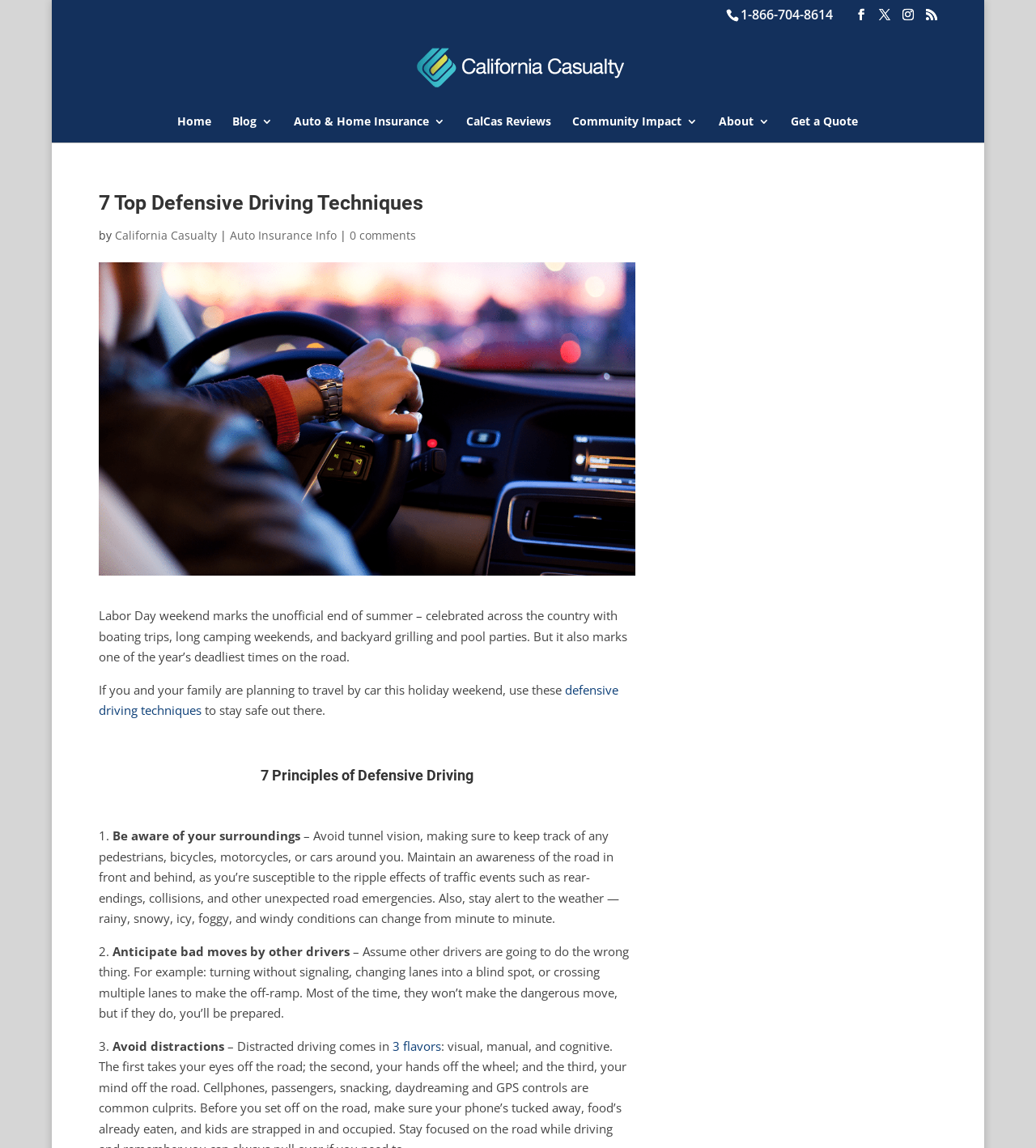How many links are in the top navigation menu?
Look at the image and construct a detailed response to the question.

I counted the links in the top navigation menu by looking at the elements with the 'link' type and found 7 links: 'Home', 'Blog 3', 'Auto & Home Insurance 3', 'CalCas Reviews', 'Community Impact 3', 'About 3', and 'Get a Quote'.